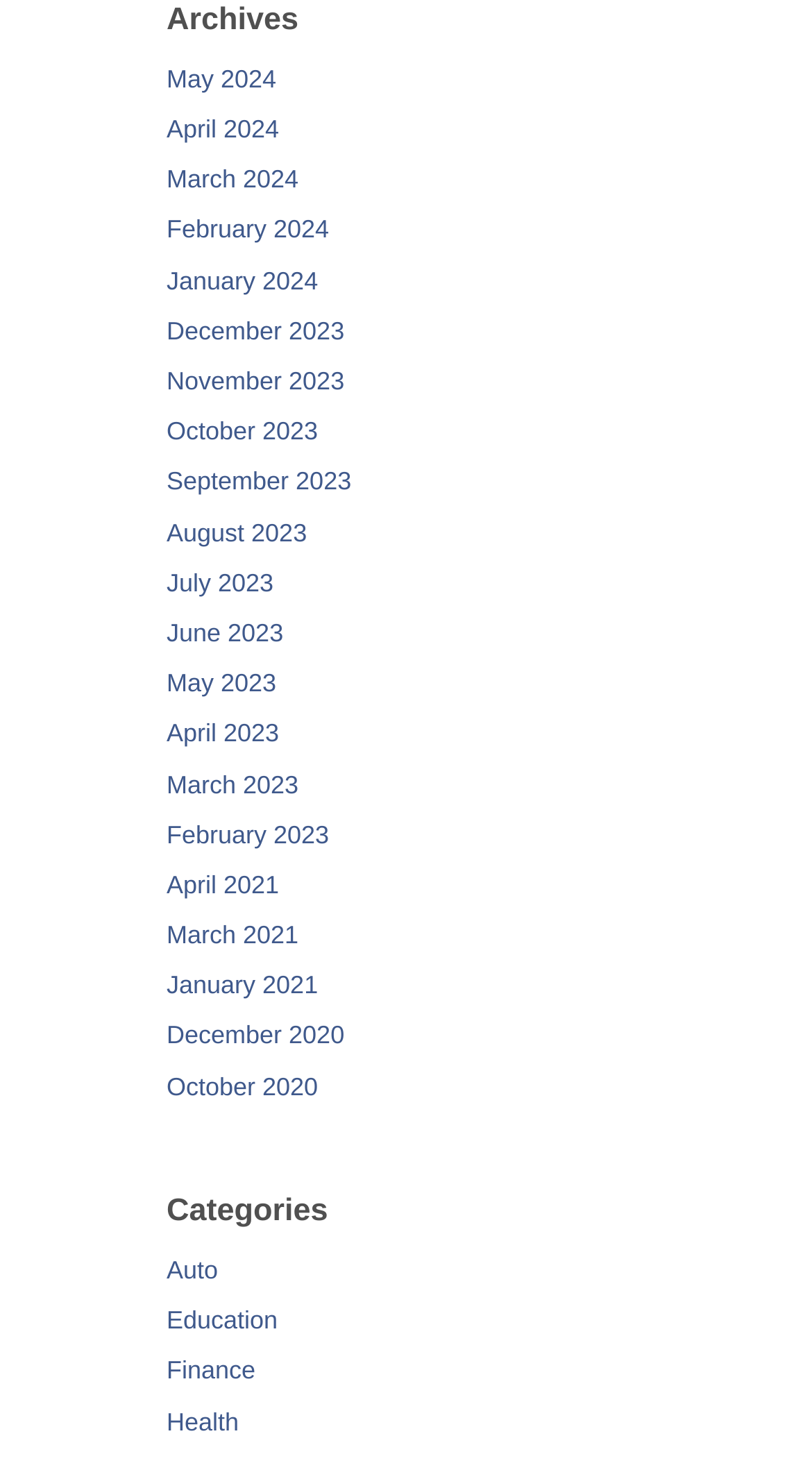Refer to the image and provide a thorough answer to this question:
What is the latest month listed?

I looked at the list of months and found that May 2024 is the latest month listed, which is at the top of the list.